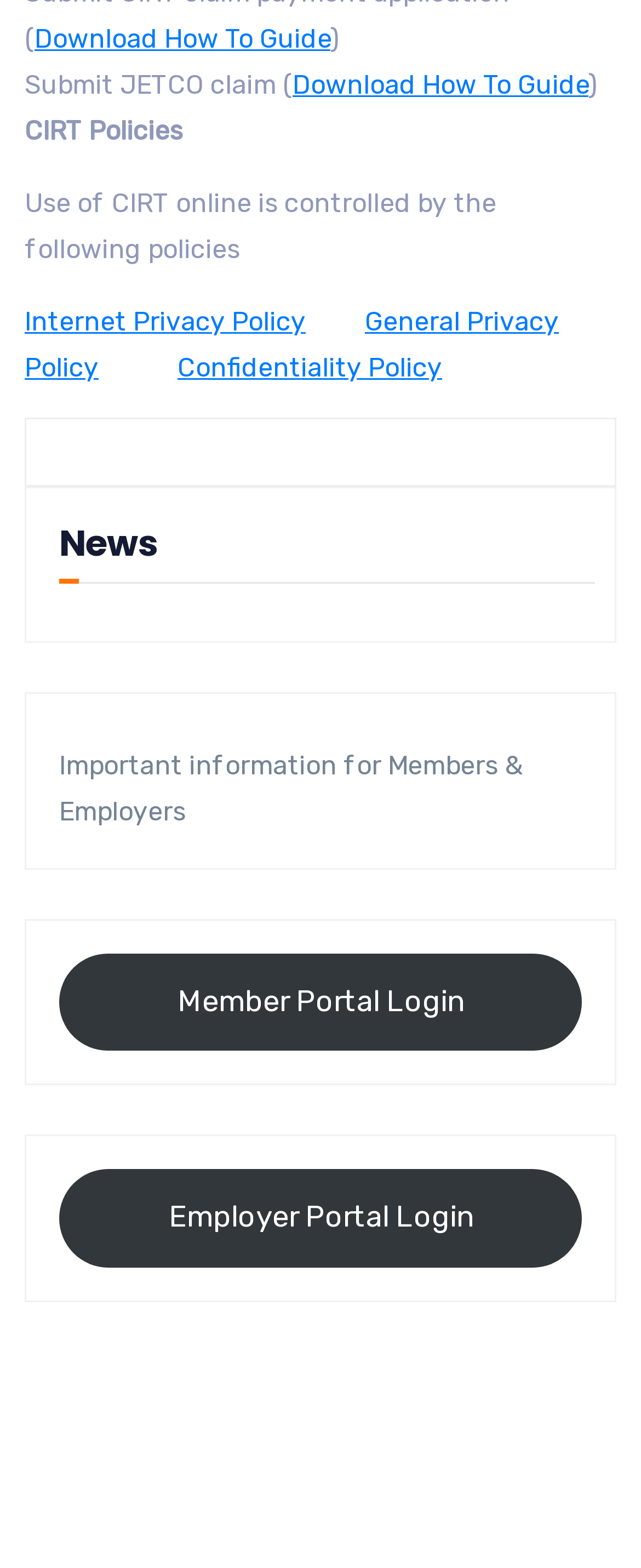Ascertain the bounding box coordinates for the UI element detailed here: "Confidentiality Policy". The coordinates should be provided as [left, top, right, bottom] with each value being a float between 0 and 1.

[0.277, 0.224, 0.69, 0.244]